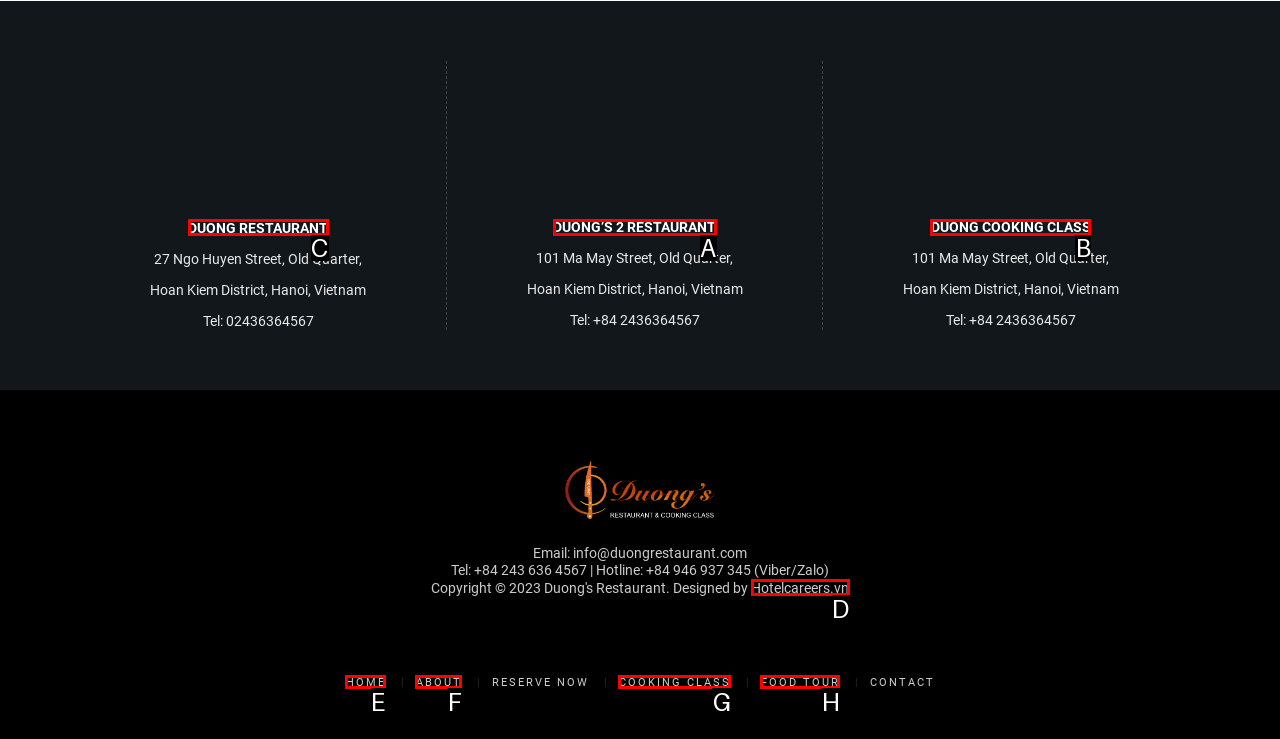Identify the correct UI element to click to achieve the task: go to HOME page.
Answer with the letter of the appropriate option from the choices given.

E